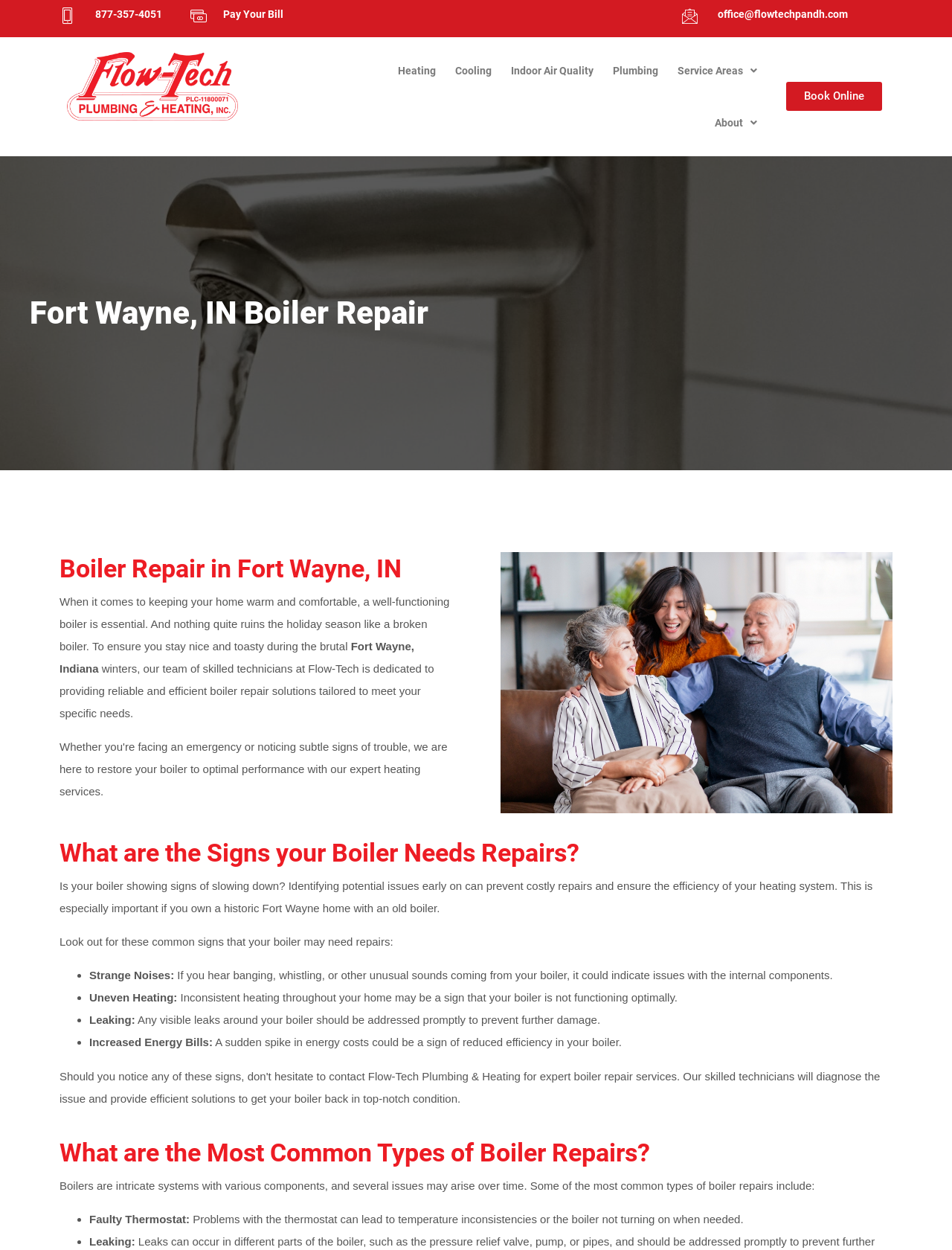Please identify the bounding box coordinates of the region to click in order to complete the given instruction: "Call the phone number". The coordinates should be four float numbers between 0 and 1, i.e., [left, top, right, bottom].

[0.1, 0.006, 0.185, 0.017]